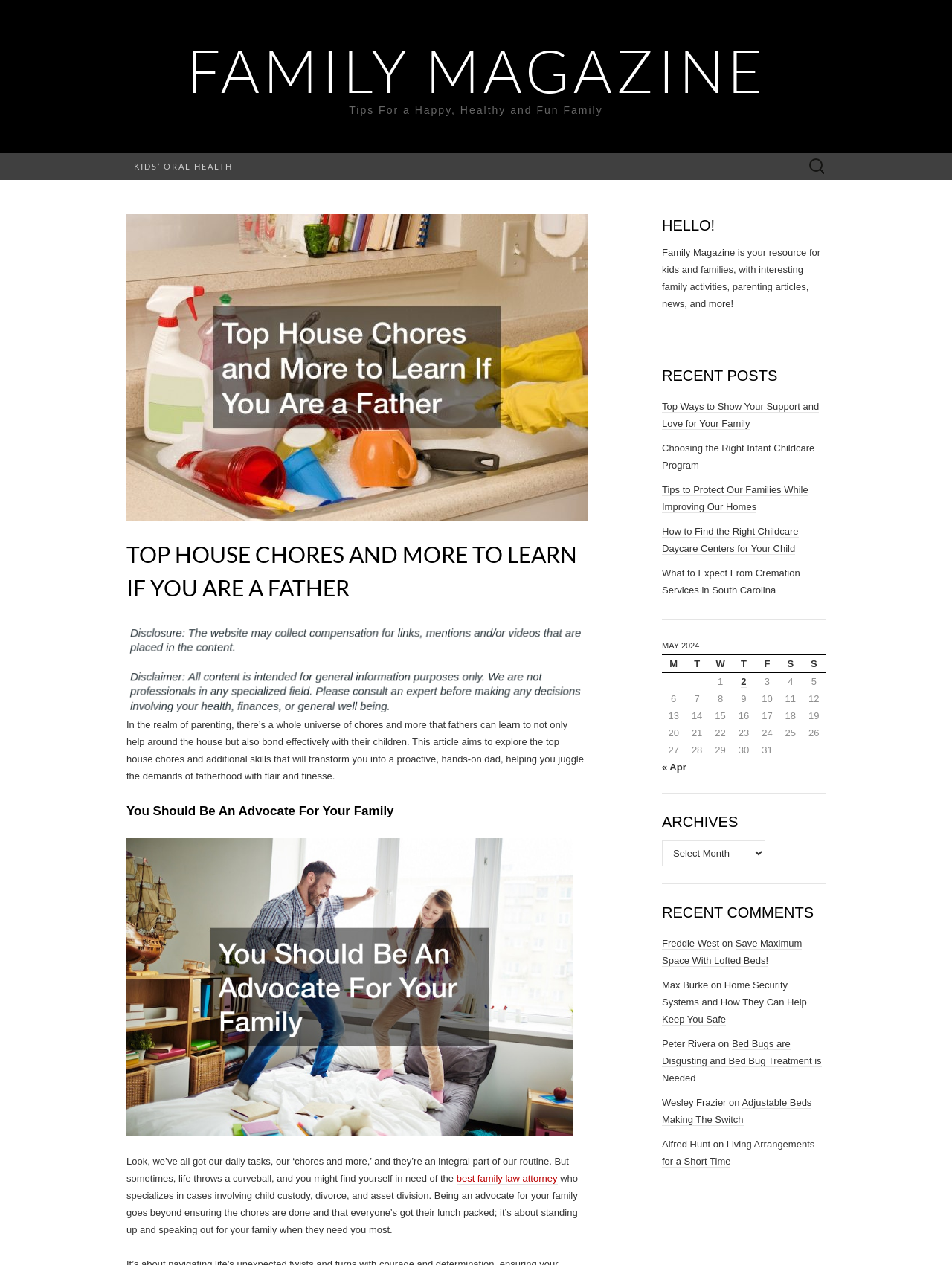Describe the webpage meticulously, covering all significant aspects.

This webpage is a family magazine that provides various resources and articles for kids and families. At the top, there is a link to "FAMILY MAGAZINE" and a heading that reads "Tips For a Happy, Healthy and Fun Family". Below this, there is a search bar with a placeholder text "Search for:".

The main content of the page is divided into two sections. On the left, there is an article titled "TOP HOUSE CHORES AND MORE TO LEARN IF YOU ARE A FATHER" with a heading that reads "You Should Be An Advocate For Your Family". The article discusses the importance of fathers taking an active role in parenting and provides tips on how to do so. There are also two images accompanying the article.

On the right, there is a sidebar with several sections. The first section is titled "HELLO!" and provides a brief introduction to the Family Magazine. Below this, there is a section titled "RECENT POSTS" that lists several article links, including "Top Ways to Show Your Support and Love for Your Family" and "Choosing the Right Infant Childcare Program". Further down, there is a calendar table for May 2024, with links to posts published on specific dates. There are also sections for "ARCHIVES" and "RECENT COMMENTS".

Additionally, there are several links scattered throughout the page, including "KIDS’ ORAL HEALTH", "best family law attorney", and "What to Expect From Cremation Services in South Carolina".